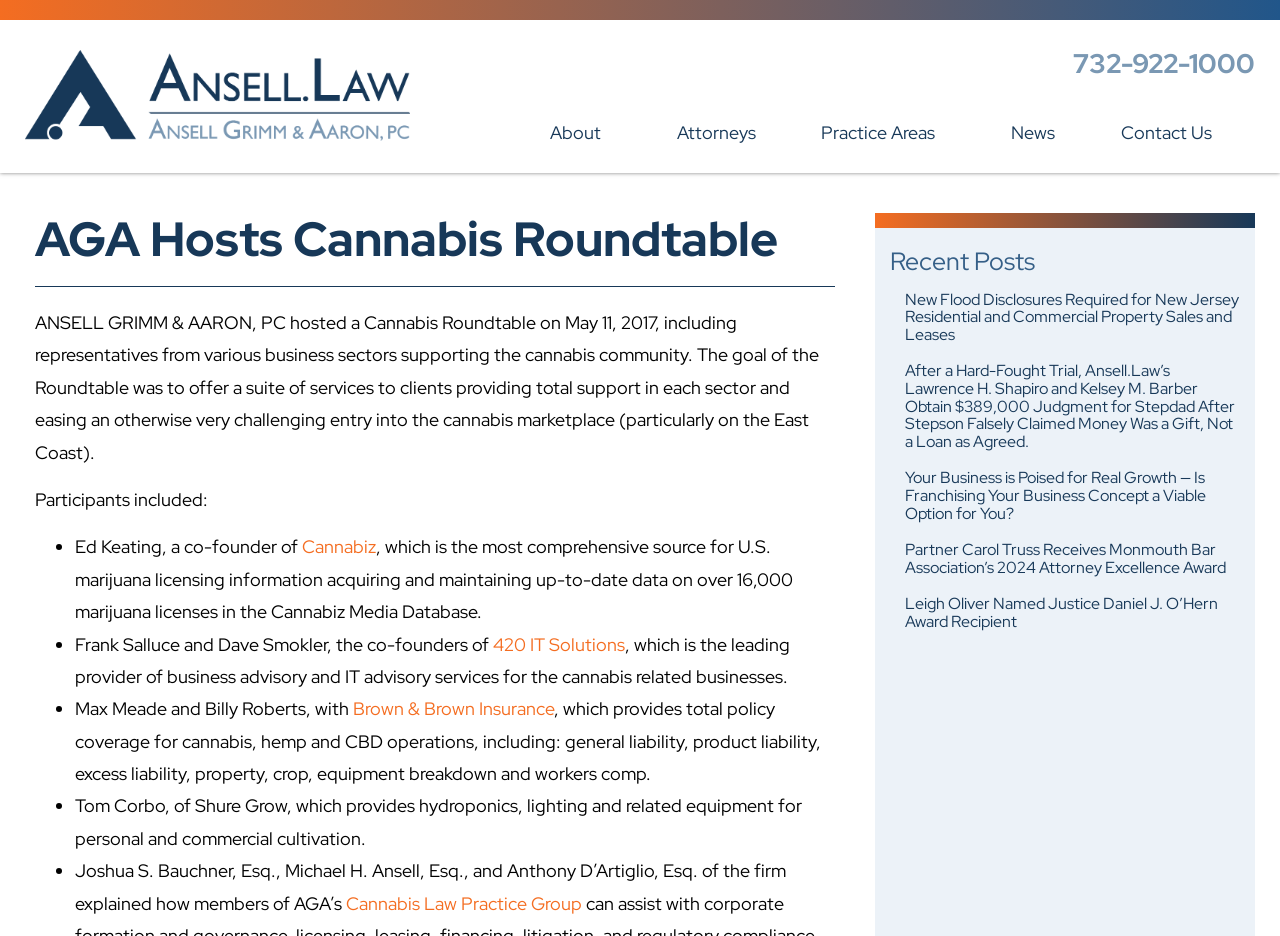Could you locate the bounding box coordinates for the section that should be clicked to accomplish this task: "Read the 'Cannabiz' article".

[0.236, 0.572, 0.294, 0.597]